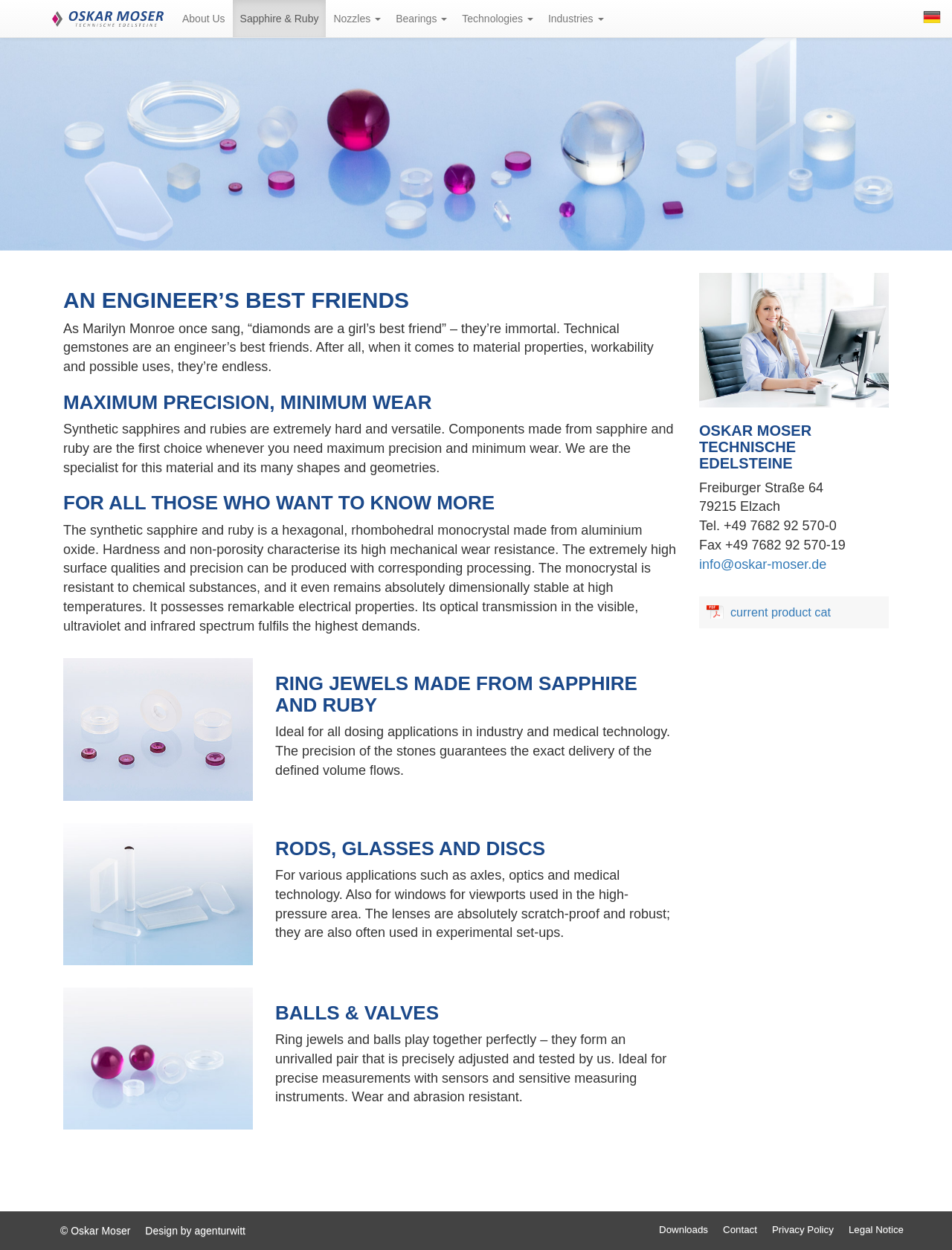Please give the bounding box coordinates of the area that should be clicked to fulfill the following instruction: "Click the 'About Us' link". The coordinates should be in the format of four float numbers from 0 to 1, i.e., [left, top, right, bottom].

[0.184, 0.0, 0.244, 0.03]